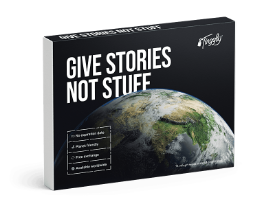Capture every detail in the image and describe it fully.

The image showcases a creative and meaningful gift box titled "Give Stories Not Stuff." The packaging prominently features a globe, symbolizing global connections and the idea that experiences and stories are more valuable than material possessions. The sleek, black design with white text conveys a modern and thoughtful aesthetic, making it an ideal present for individuals, particularly foster moms, who value emotional connections over physical items. The box is designed to encourage the sharing of heartfelt stories and experiences, promoting a deeper understanding and bonding among family members.